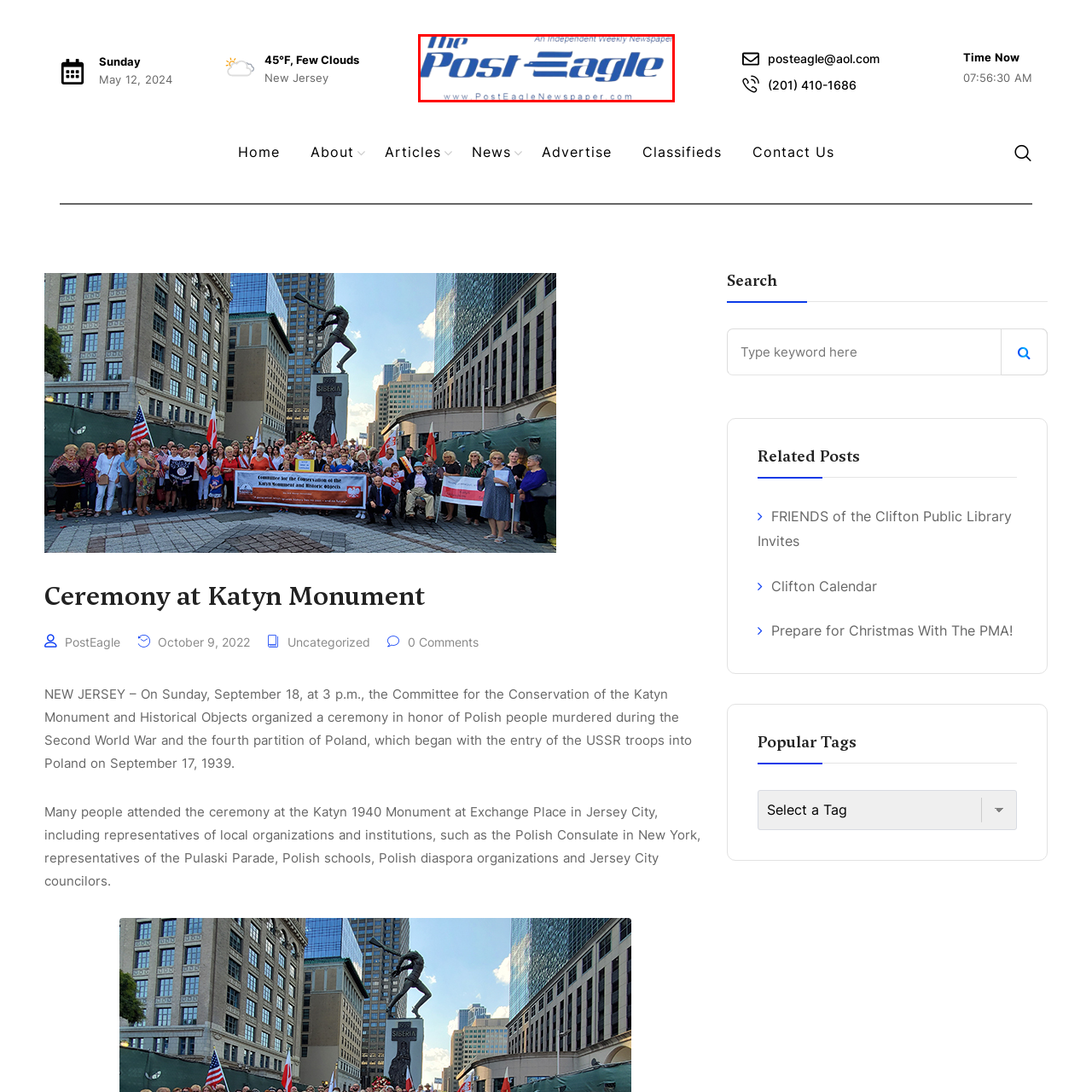Identify the subject within the red bounding box and respond to the following question in a single word or phrase:
What is the website address of the newspaper?

www.PostEagleNewspaper.com